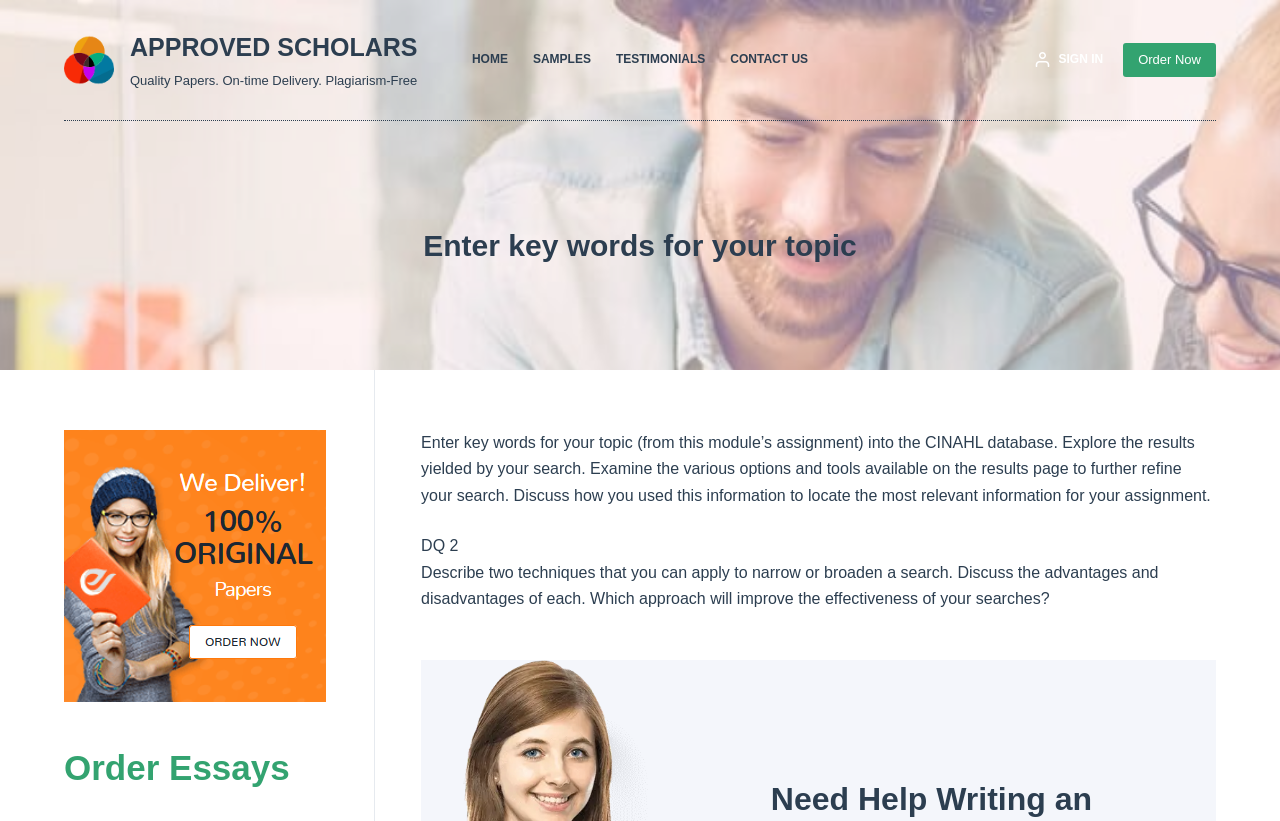Identify the bounding box for the element characterized by the following description: "Motivated Seller Leads".

None